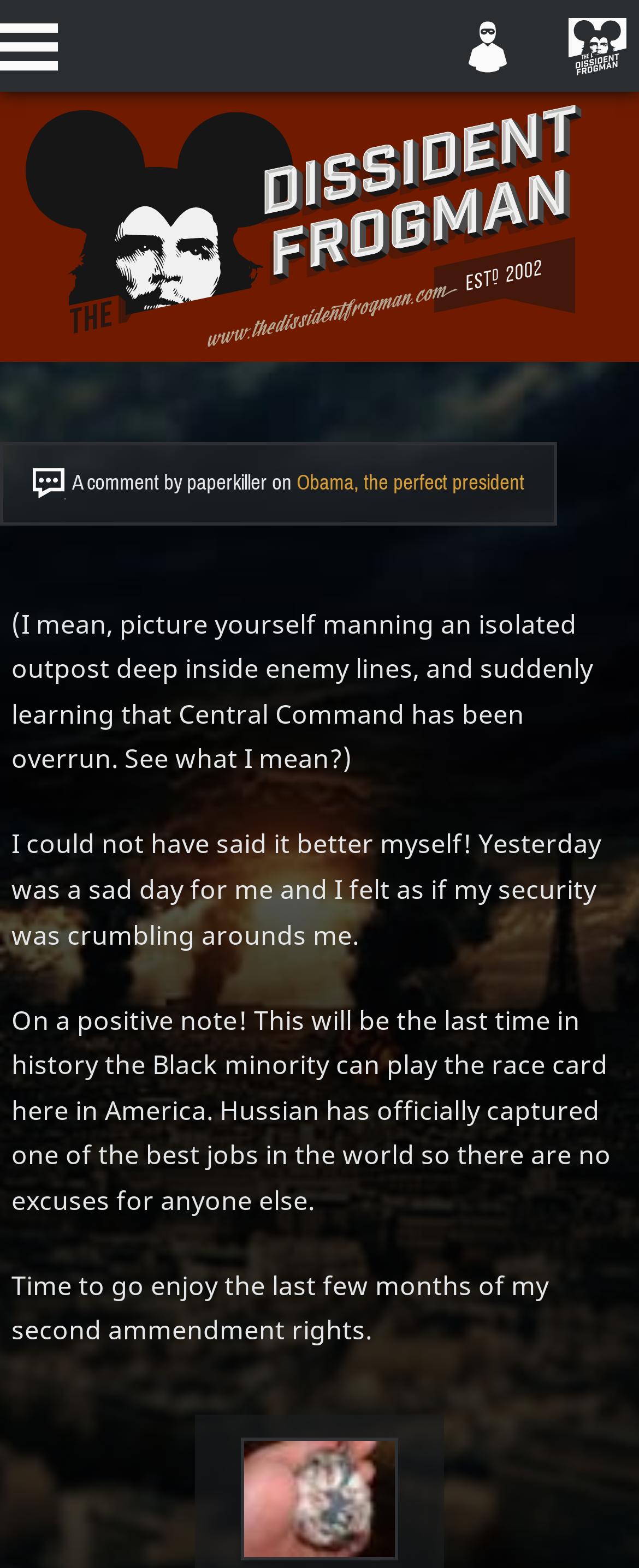How many paragraphs are in the comment?
Give a detailed explanation using the information visible in the image.

I counted four StaticText elements with different bounding box coordinates, each containing a paragraph of text, indicating that there are four paragraphs in the comment.